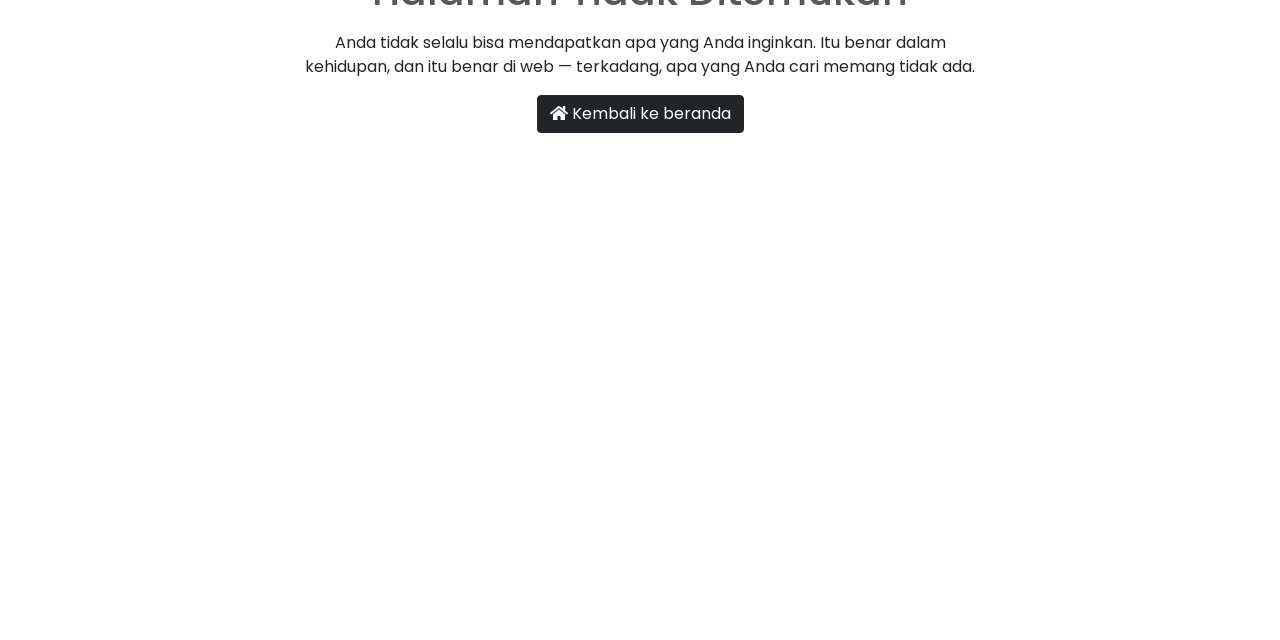Provide the bounding box coordinates of the HTML element described by the text: "Kembali ke beranda".

[0.419, 0.148, 0.581, 0.207]